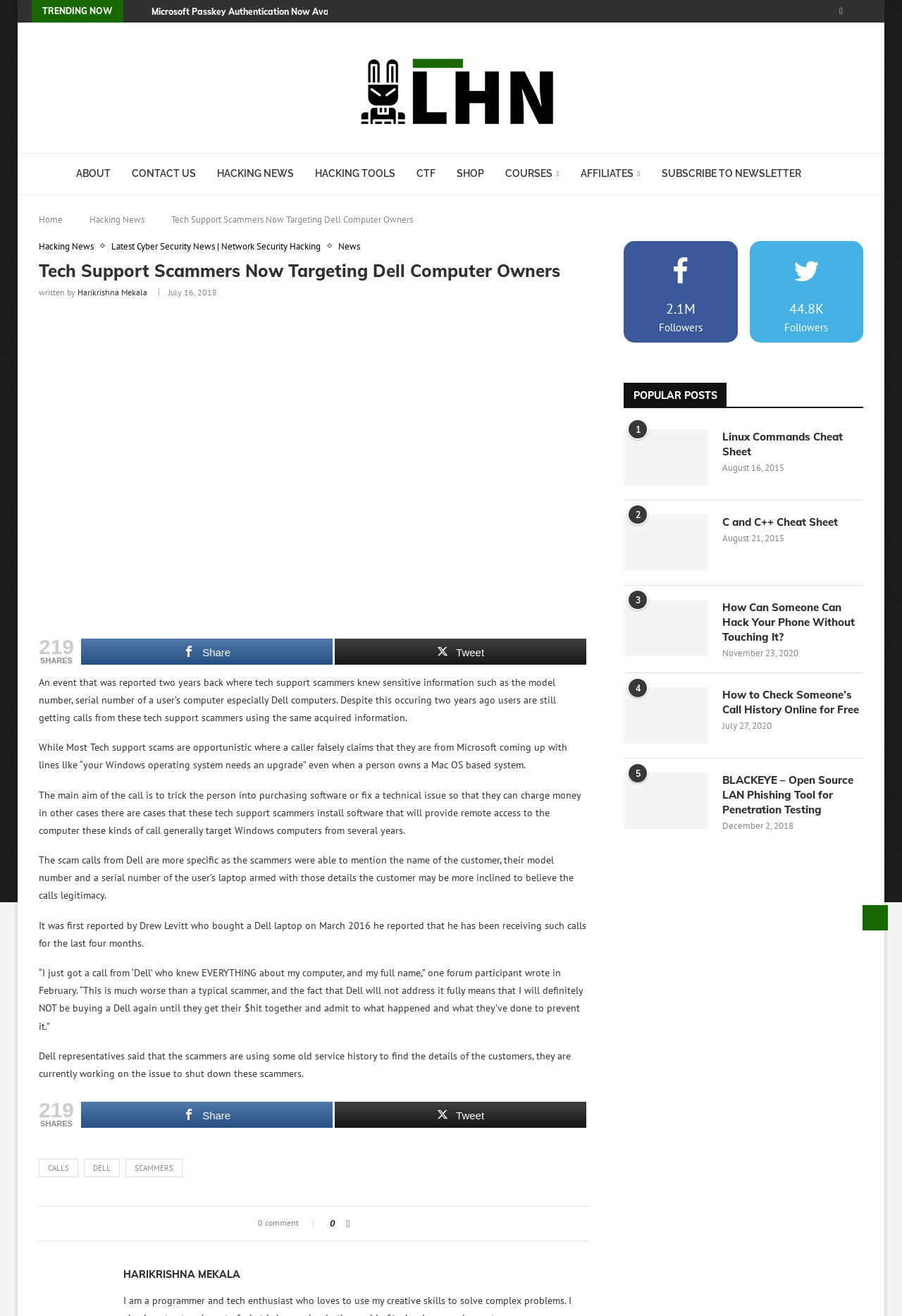Could you indicate the bounding box coordinates of the region to click in order to complete this instruction: "Search for something".

[0.912, 0.117, 0.927, 0.148]